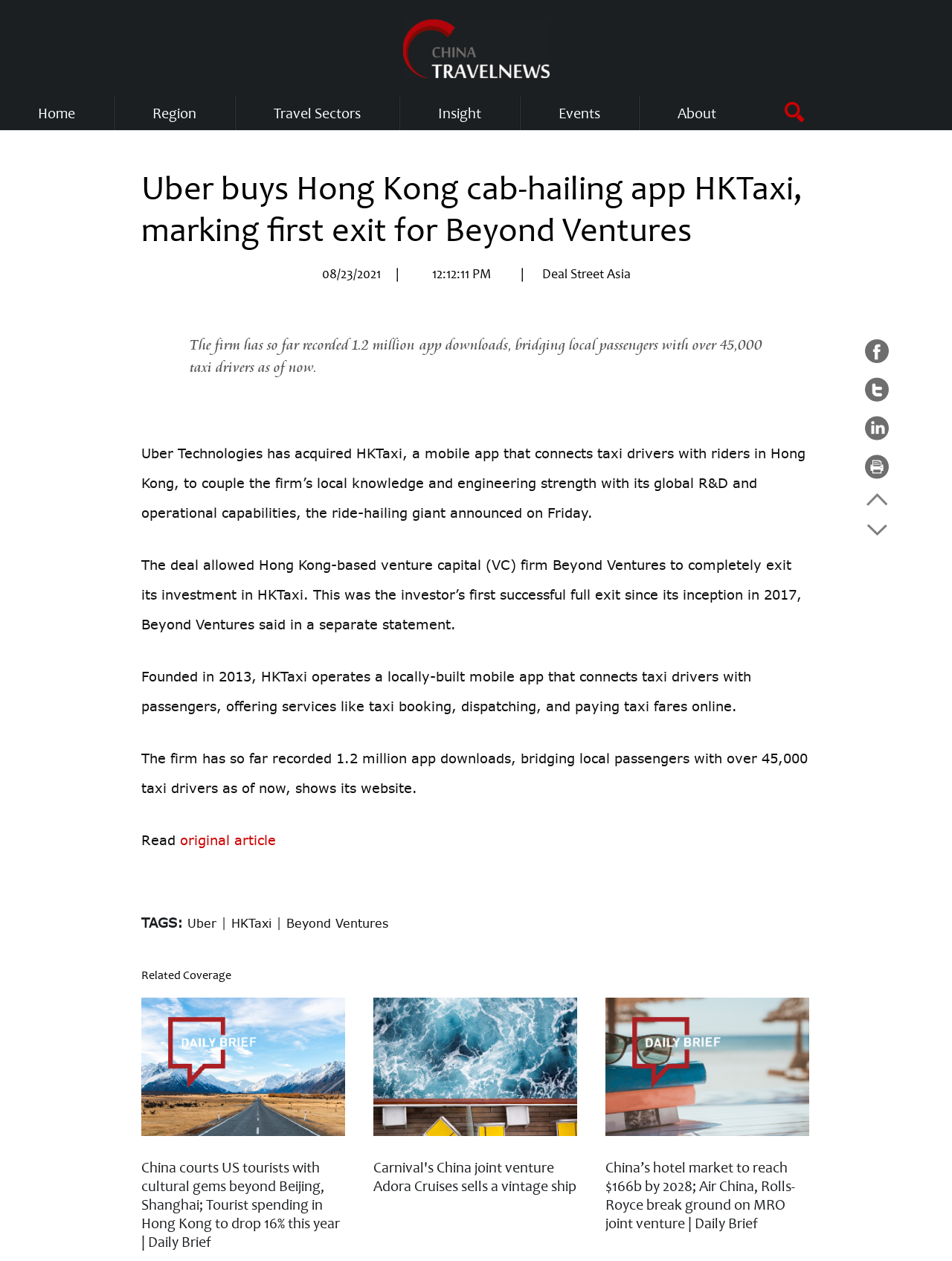Please determine the primary heading and provide its text.

Uber buys Hong Kong cab-hailing app HKTaxi, marking first exit for Beyond Ventures